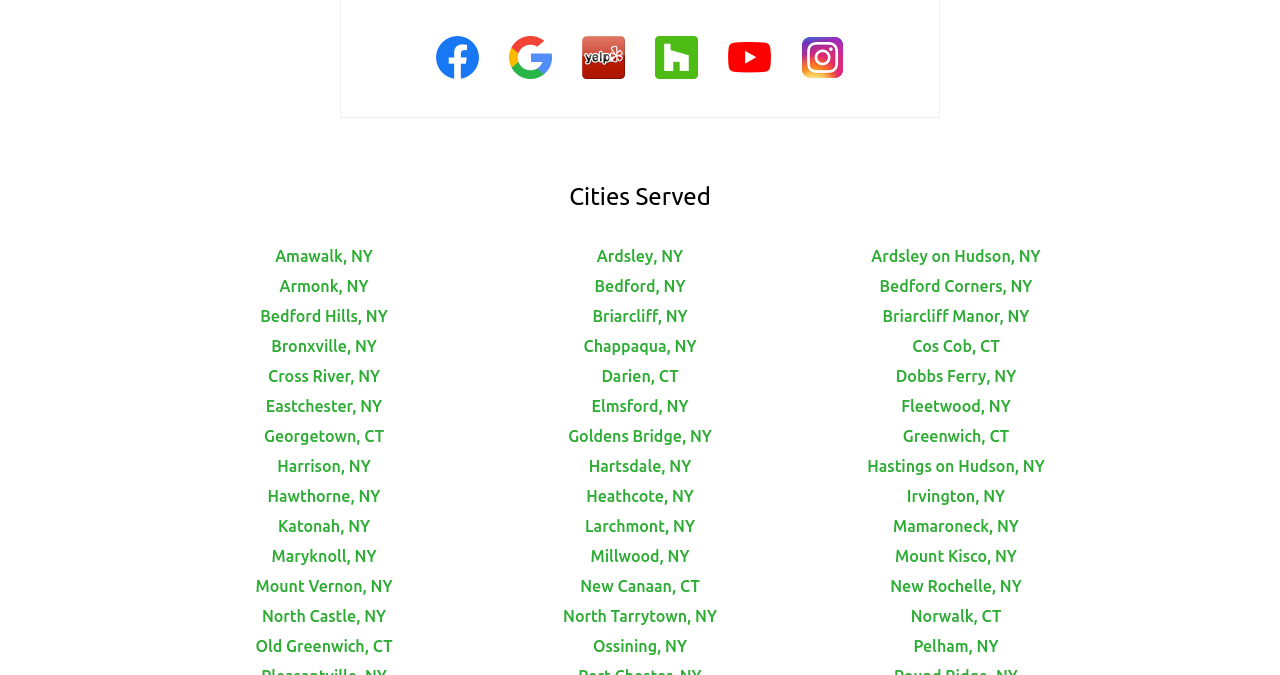Please find the bounding box coordinates of the element that must be clicked to perform the given instruction: "Click on Facebook". The coordinates should be four float numbers from 0 to 1, i.e., [left, top, right, bottom].

[0.329, 0.103, 0.386, 0.137]